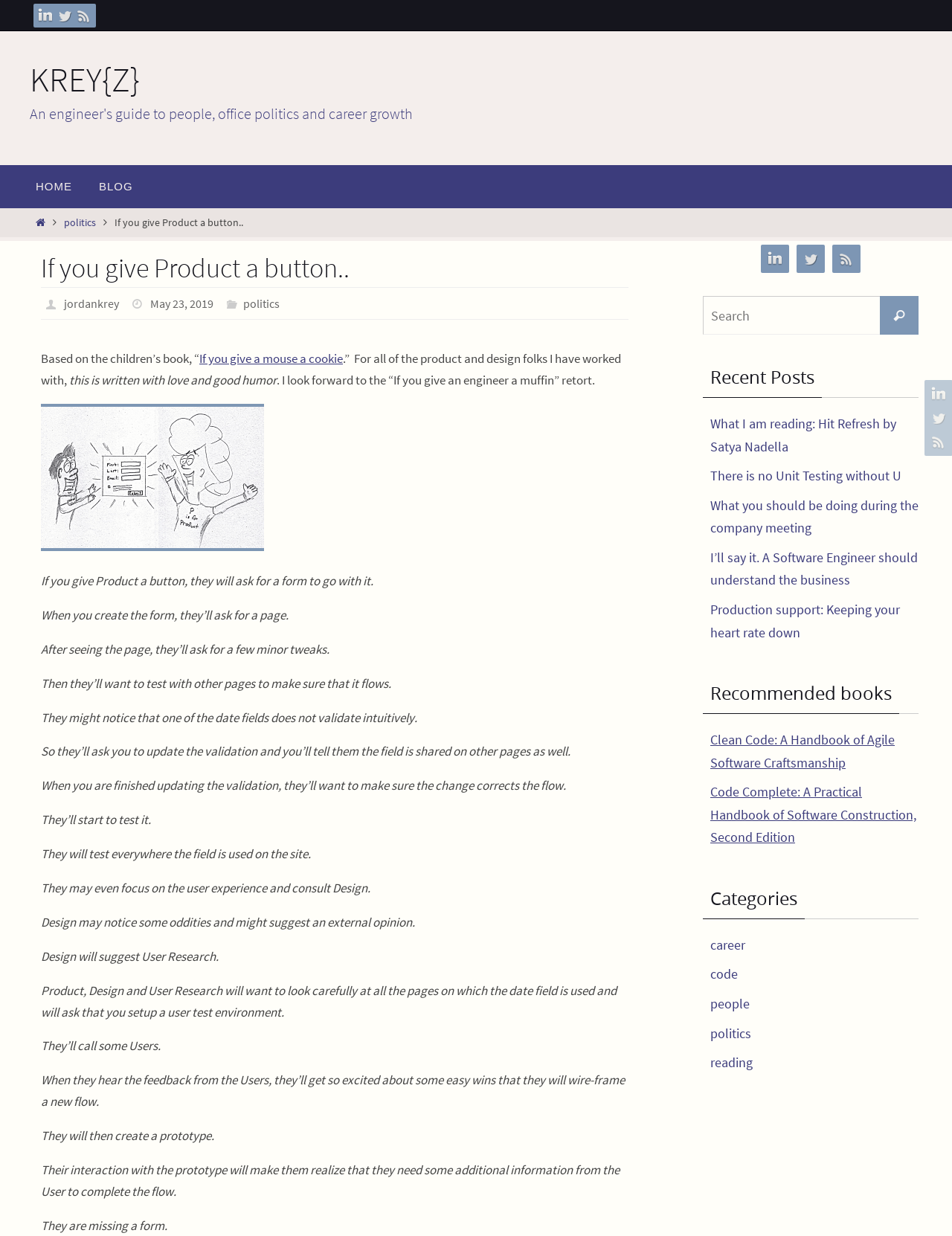Provide the bounding box coordinates for the area that should be clicked to complete the instruction: "Search for something".

[0.924, 0.24, 0.965, 0.271]